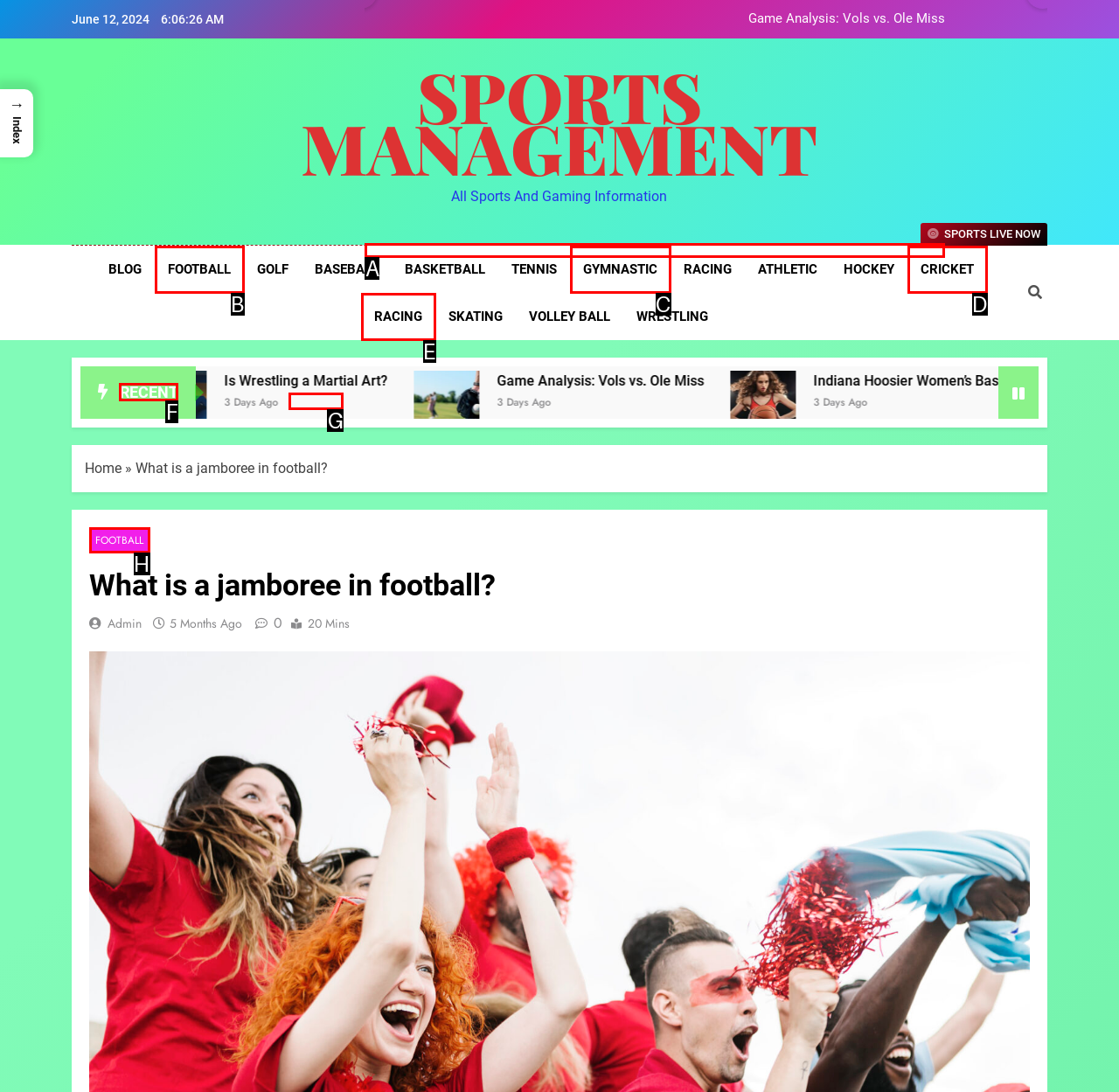Determine which HTML element to click for this task: Check the 'RECENT' section Provide the letter of the selected choice.

F